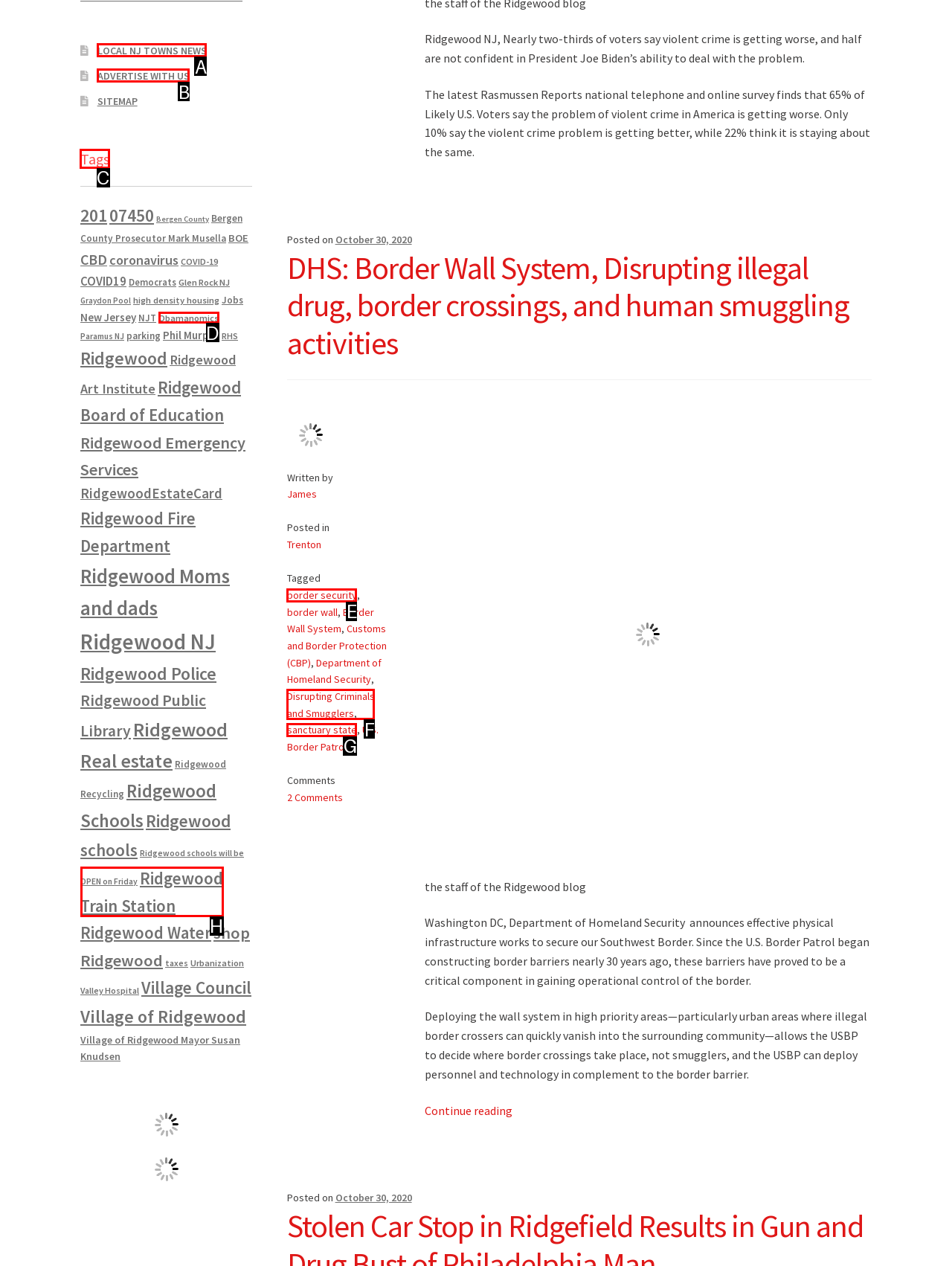Look at the highlighted elements in the screenshot and tell me which letter corresponds to the task: Browse the 'Tags' section.

C